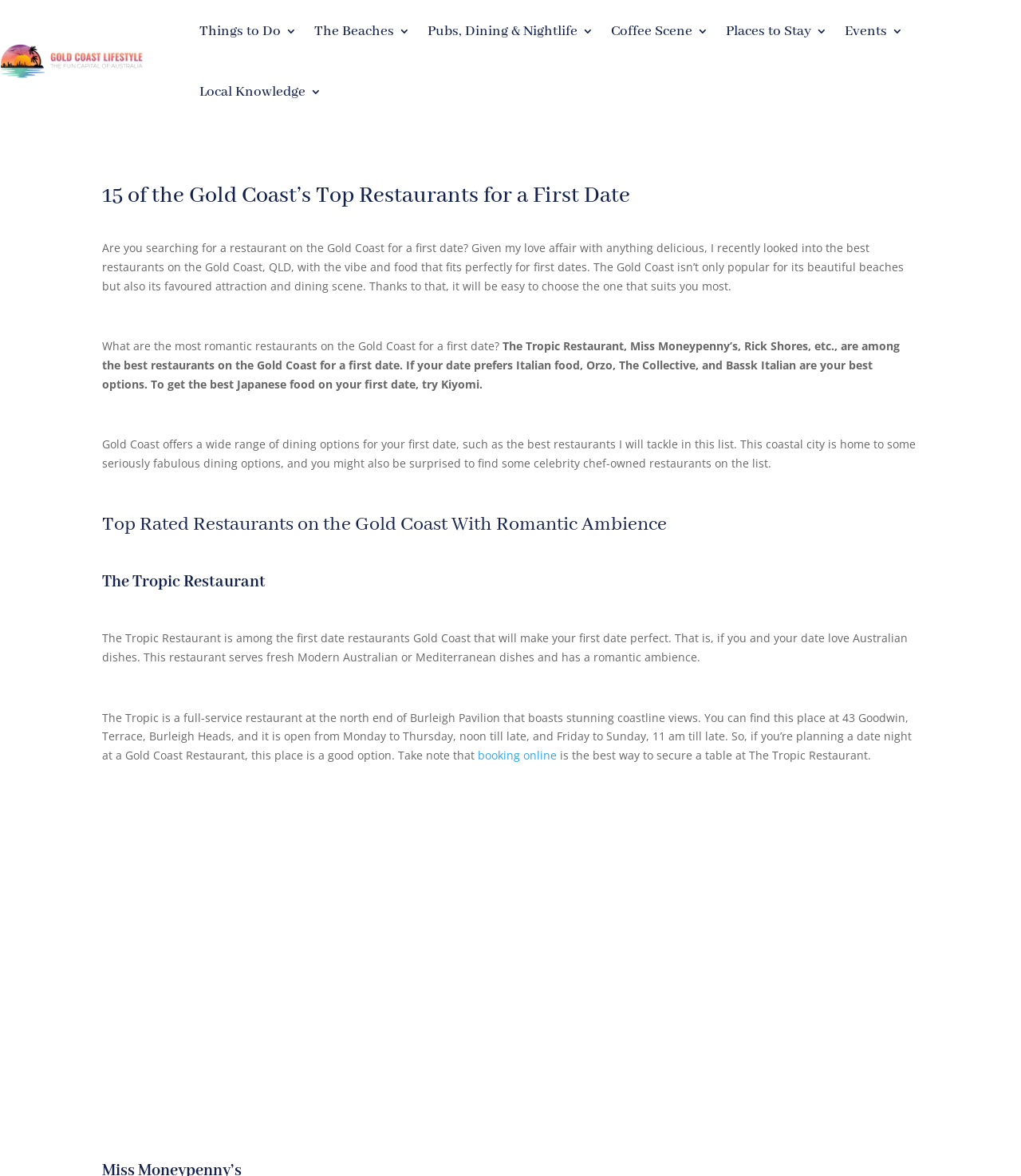Please provide the bounding box coordinates for the element that needs to be clicked to perform the following instruction: "Visit 'Miss Moneypenny’s'". The coordinates should be given as four float numbers between 0 and 1, i.e., [left, top, right, bottom].

[0.1, 0.288, 0.881, 0.333]